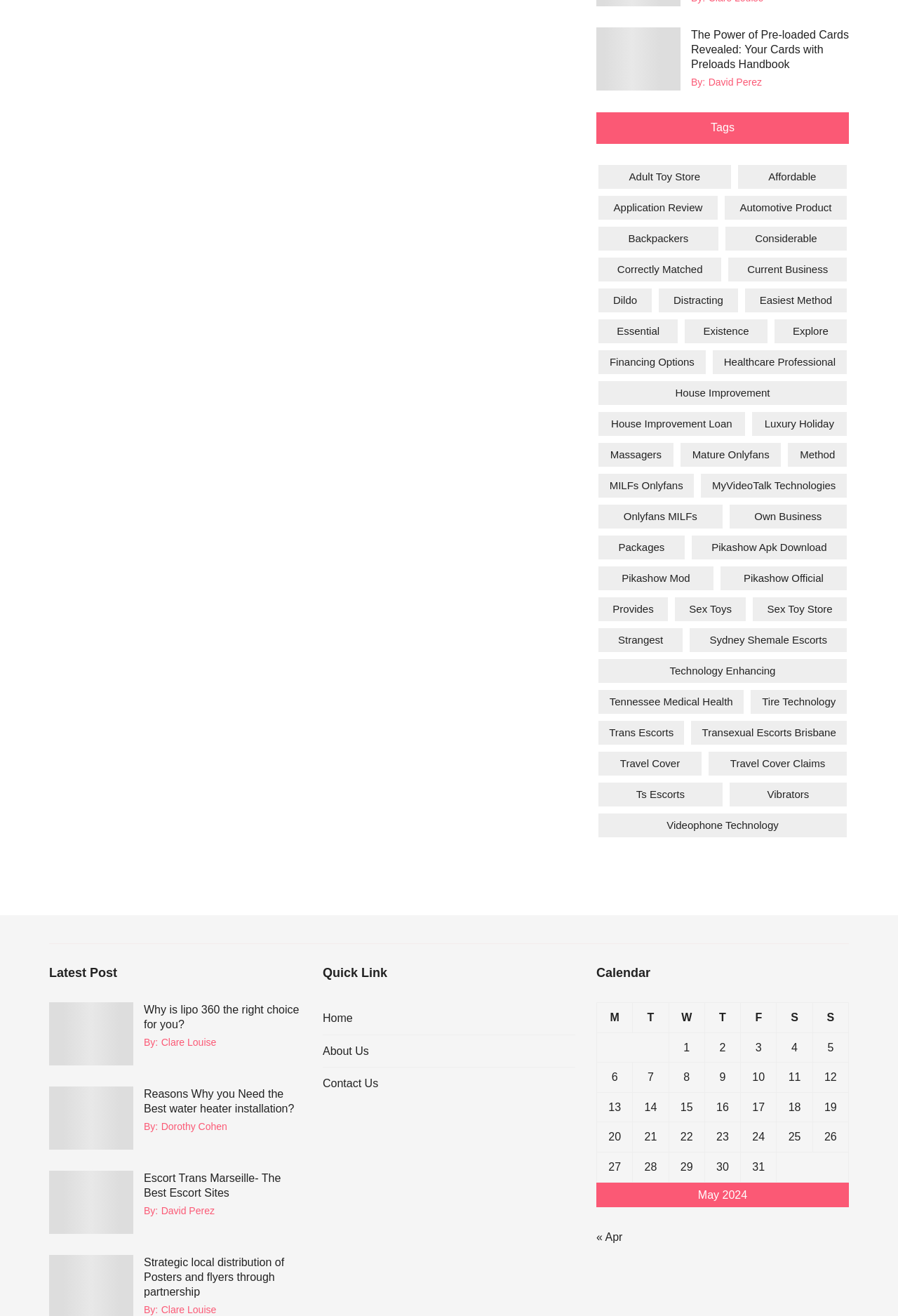Highlight the bounding box coordinates of the region I should click on to meet the following instruction: "View the 'Why is lipo 360 the right choice for you?' post".

[0.16, 0.763, 0.333, 0.783]